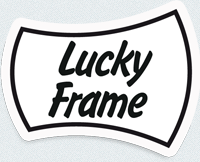Thoroughly describe everything you see in the image.

The image features a distinctive logo with the words "Lucky Frame" prominently displayed in a playful, bold font. Encased within a curved rectangle, this logo likely represents the brand associated with the innovative game "Pugs Luv Beats." The design reflects a fun and creative spirit, aligning with the game's charming themes of pugs and music integration. Positioned within the context of an announcement regarding the game's accolades, the logo serves to highlight the game's developers and their contributions to the unique gaming experience.